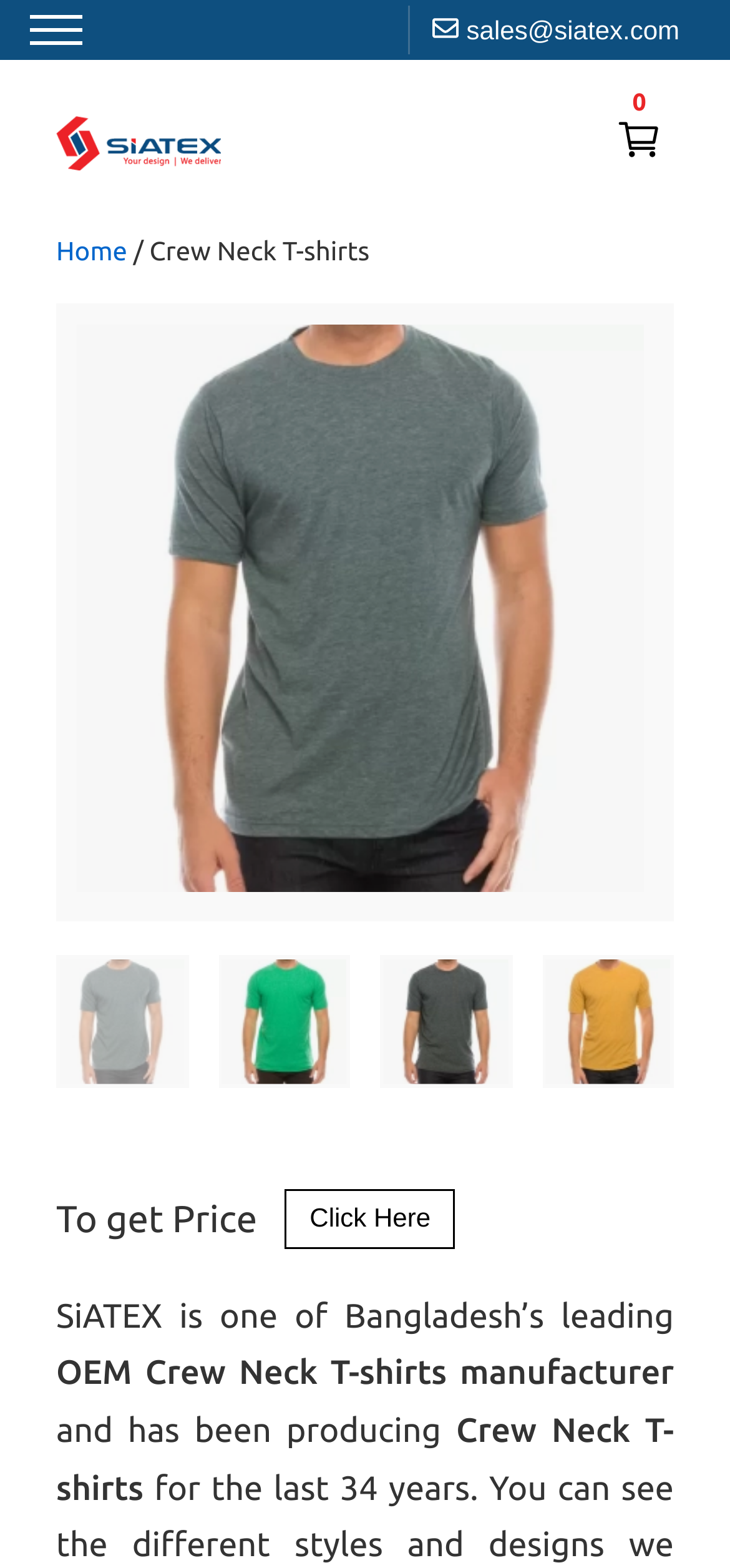Detail the various sections and features of the webpage.

The webpage is about a wholesale Crew Neck T-shirts supplier in Alabama. At the top, there is a navigation section with a few links, including "sales@siatex.com" and "Siatex Bangladesh", accompanied by a small image of the company logo. Next to these links, there is a cart icon and a button without any text.

Below the navigation section, there is a prominent header that reads "Wholesale Crew Neck T-shirts Supplier in Alabama". Underneath the header, there is a brief introduction to the company, SiATEX, which is a leading OEM Crew Neck T-shirts manufacturer and supplier in Bangladesh.

On the left side of the page, there is a call-to-action section with a button labeled "Click Here" and a text that says "To get Price". This section is likely used to encourage visitors to inquire about prices.

The page also features several images, including a large banner image that spans across the top half of the page, showcasing the company's products. There are also four smaller images arranged horizontally, displaying different aspects of the company's services, such as wholesale, sourcing, and suppliers.

Throughout the page, there are several blocks of text that provide more information about the company and its services. Overall, the webpage appears to be a business-to-business (B2B) platform for wholesale Crew Neck T-shirts suppliers in Alabama.